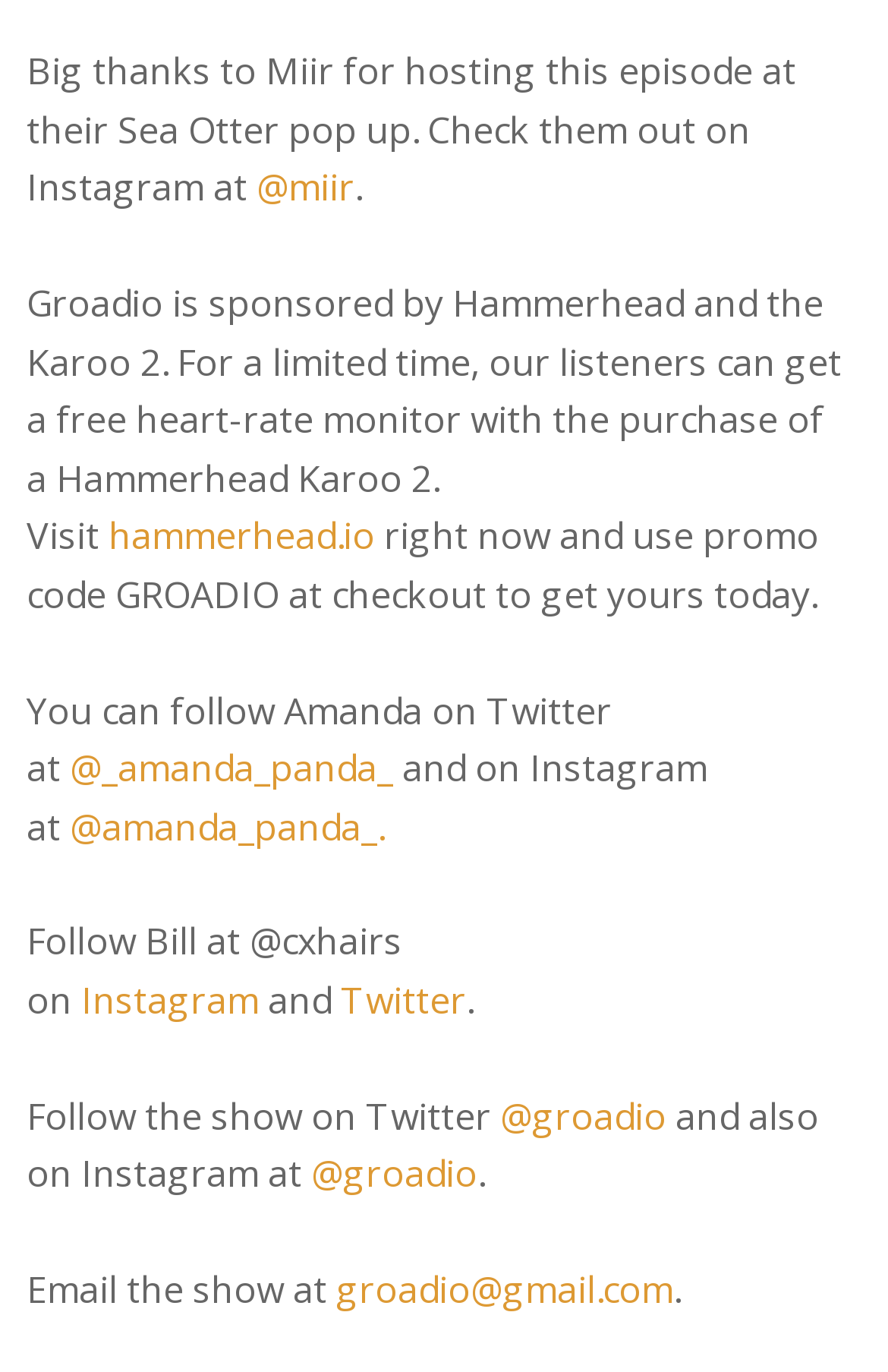Where can you follow Amanda?
Refer to the image and give a detailed response to the question.

Amanda's social media handles are mentioned in the webpage, which says 'You can follow Amanda on Twitter at @_amanda_panda_ and on Instagram at @amanda_panda_.'